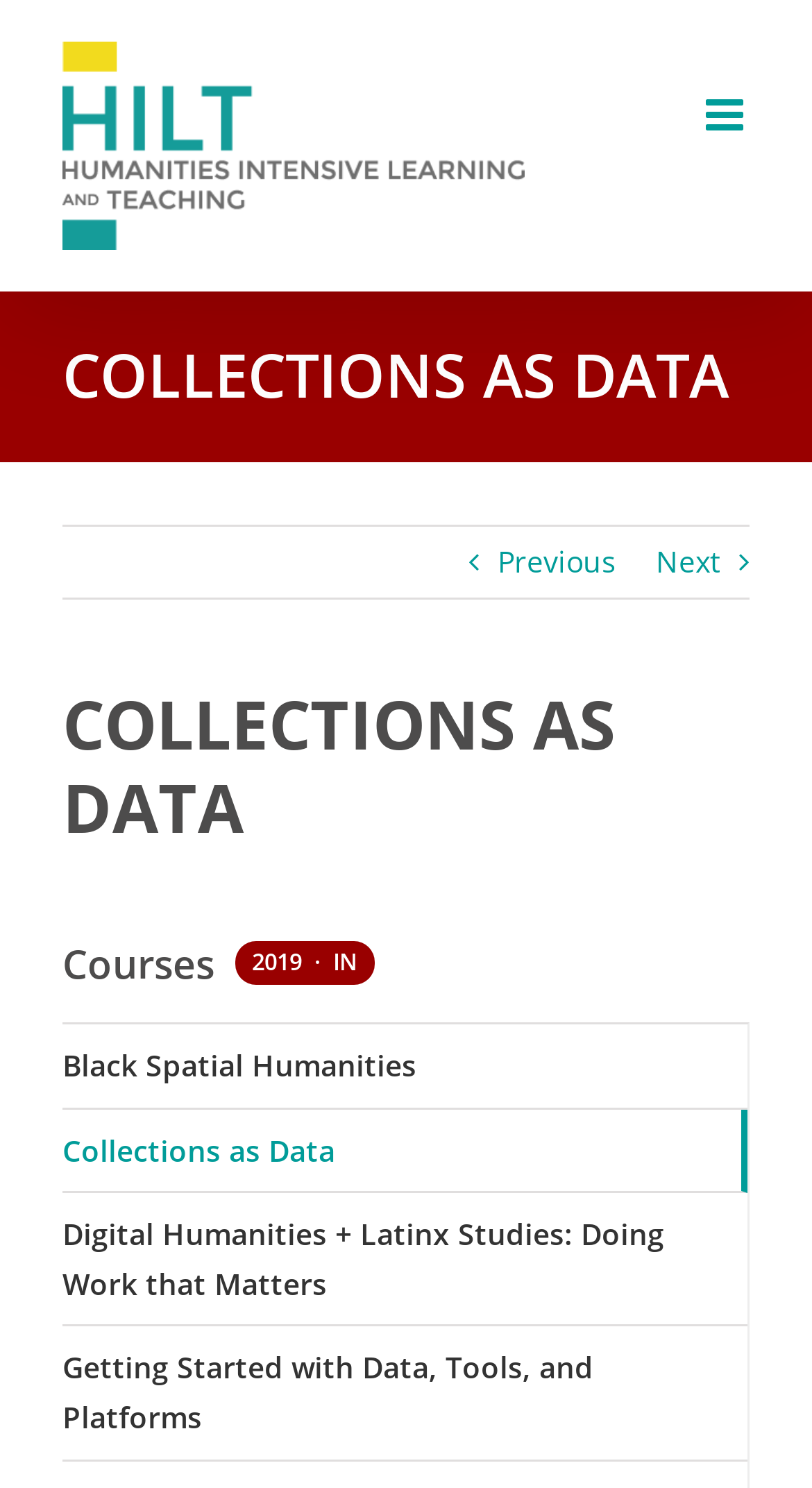Please identify the bounding box coordinates of the area I need to click to accomplish the following instruction: "Toggle mobile menu".

[0.869, 0.063, 0.923, 0.092]